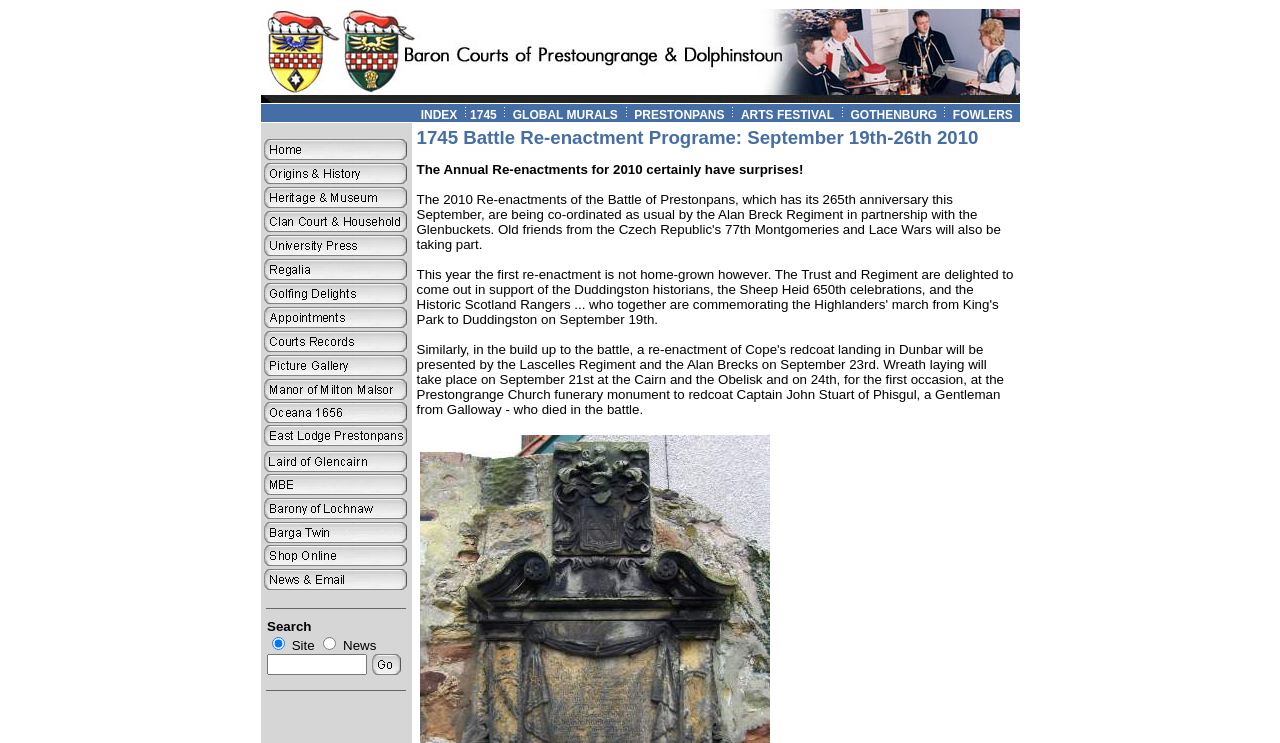Give a short answer using one word or phrase for the question:
How many links are there in the top navigation bar?

20